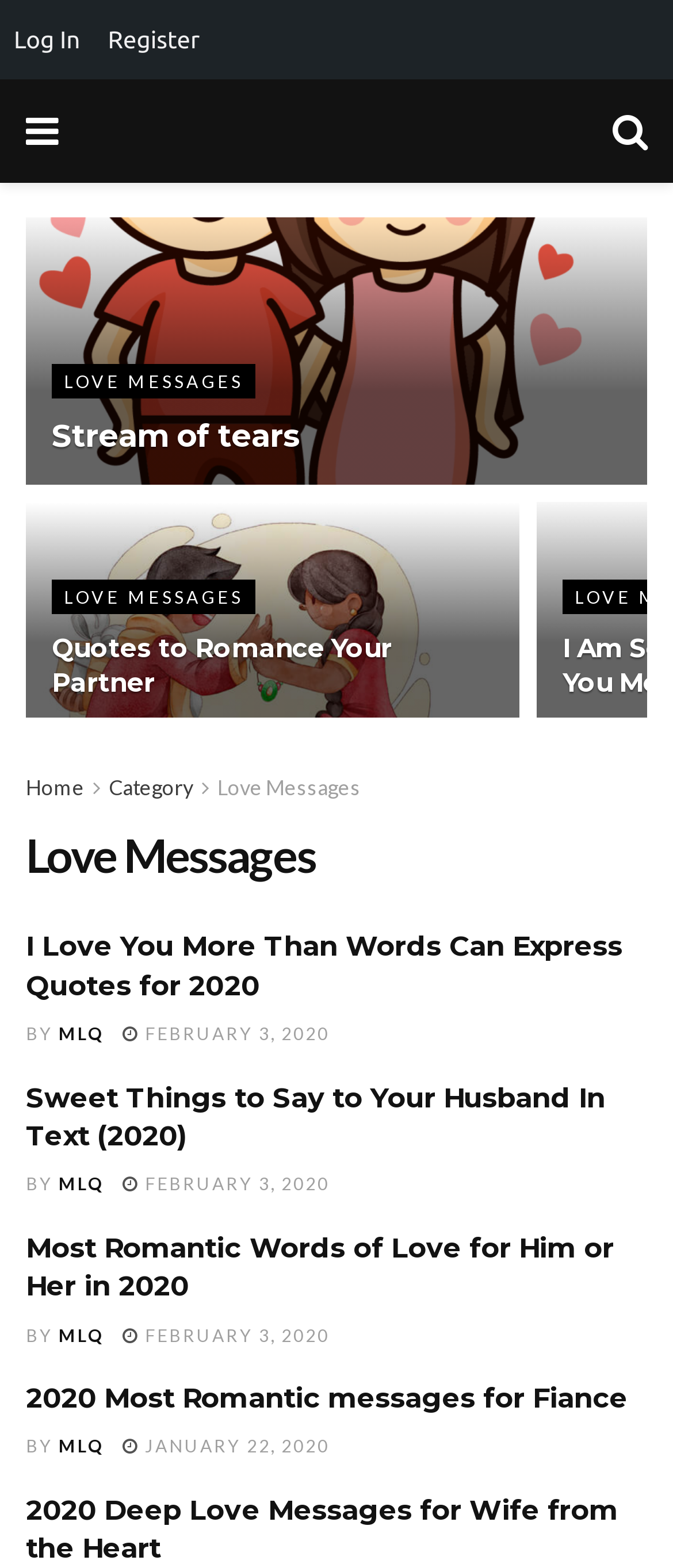Based on the element description: "Love Messages", identify the bounding box coordinates for this UI element. The coordinates must be four float numbers between 0 and 1, listed as [left, top, right, bottom].

[0.323, 0.494, 0.536, 0.51]